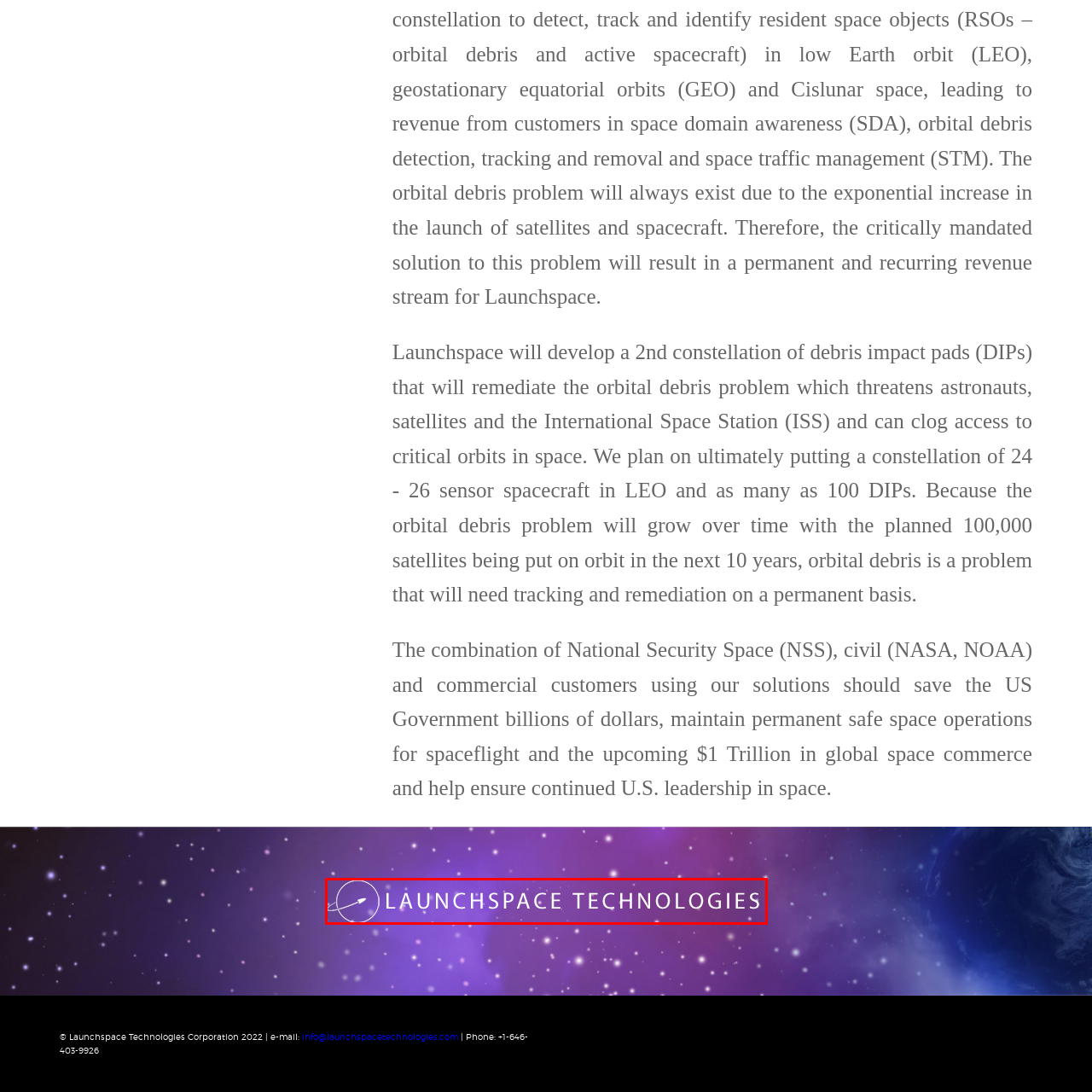What is the shape of the stylized graphic?
Concentrate on the image bordered by the red bounding box and offer a comprehensive response based on the image details.

The caption explicitly states that the logo features a stylized graphic of a rocket, which symbolizes the company's focus on space technology.